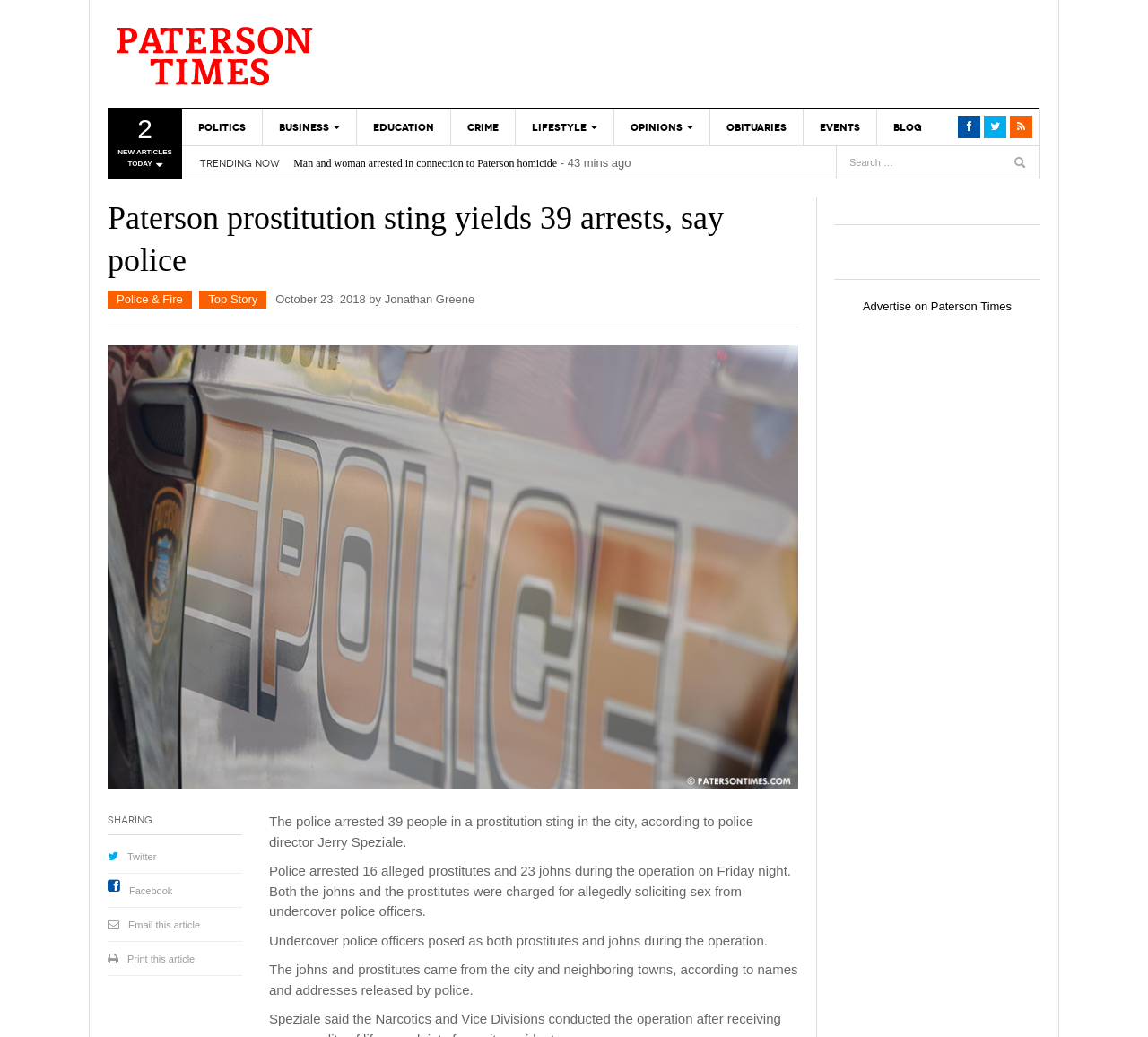What is the name of the police director? From the image, respond with a single word or brief phrase.

Jerry Speziale